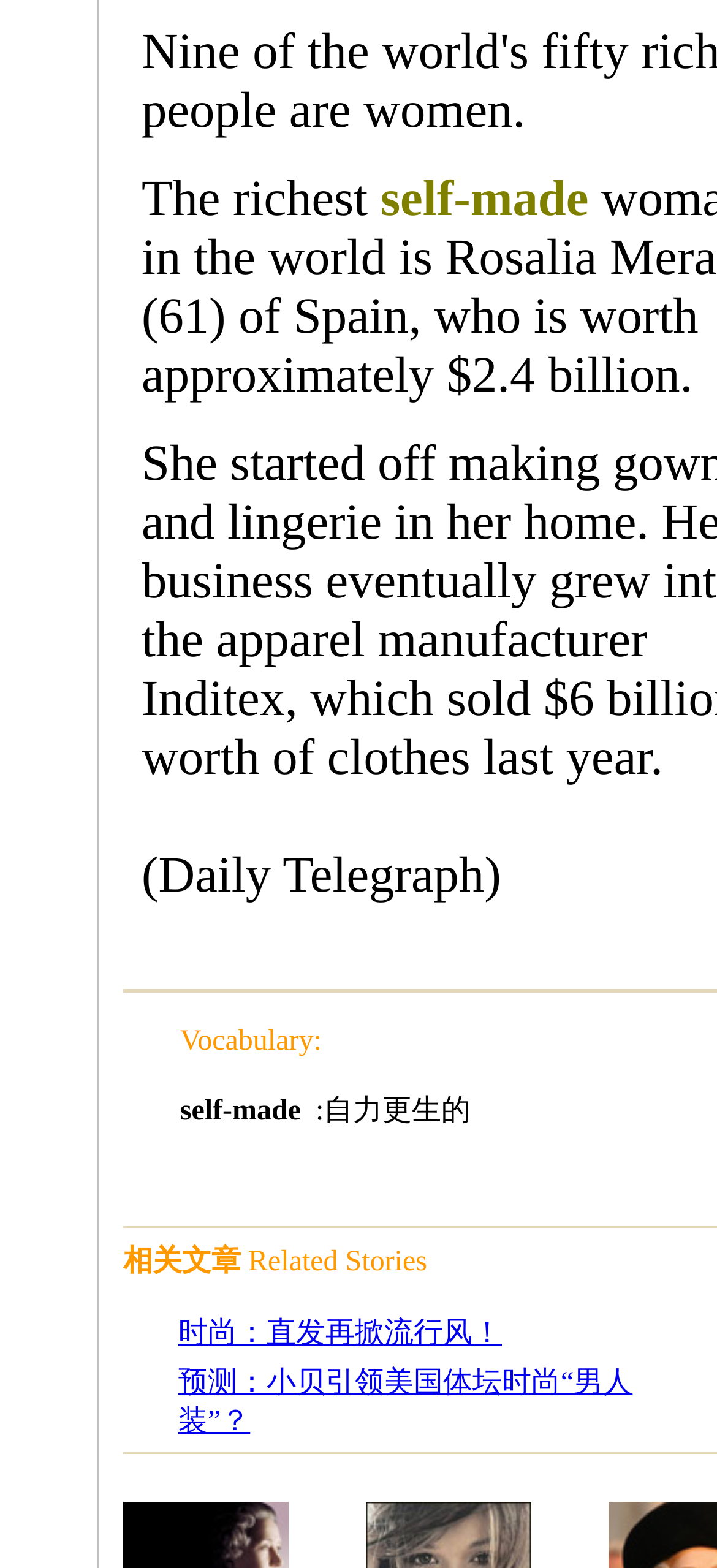What is the topic of the first article?
Please provide a comprehensive answer based on the details in the screenshot.

The first article has a title '时尚：直发再掀流行风！' which translates to 'Fashion: Directly sending popular wind!' in English, indicating that the topic of the article is fashion.